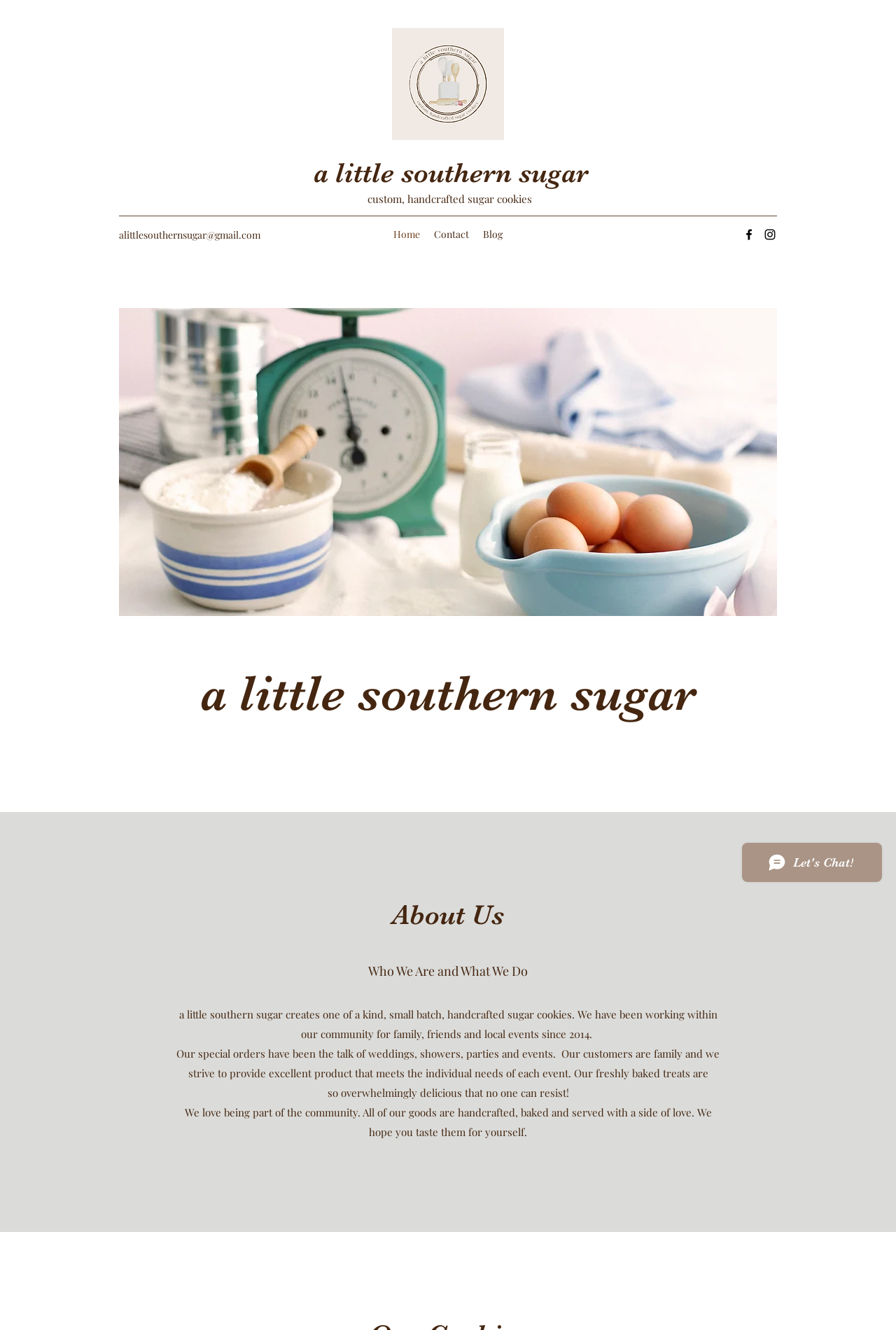Provide the bounding box coordinates for the UI element that is described as: "Home".

[0.431, 0.168, 0.477, 0.184]